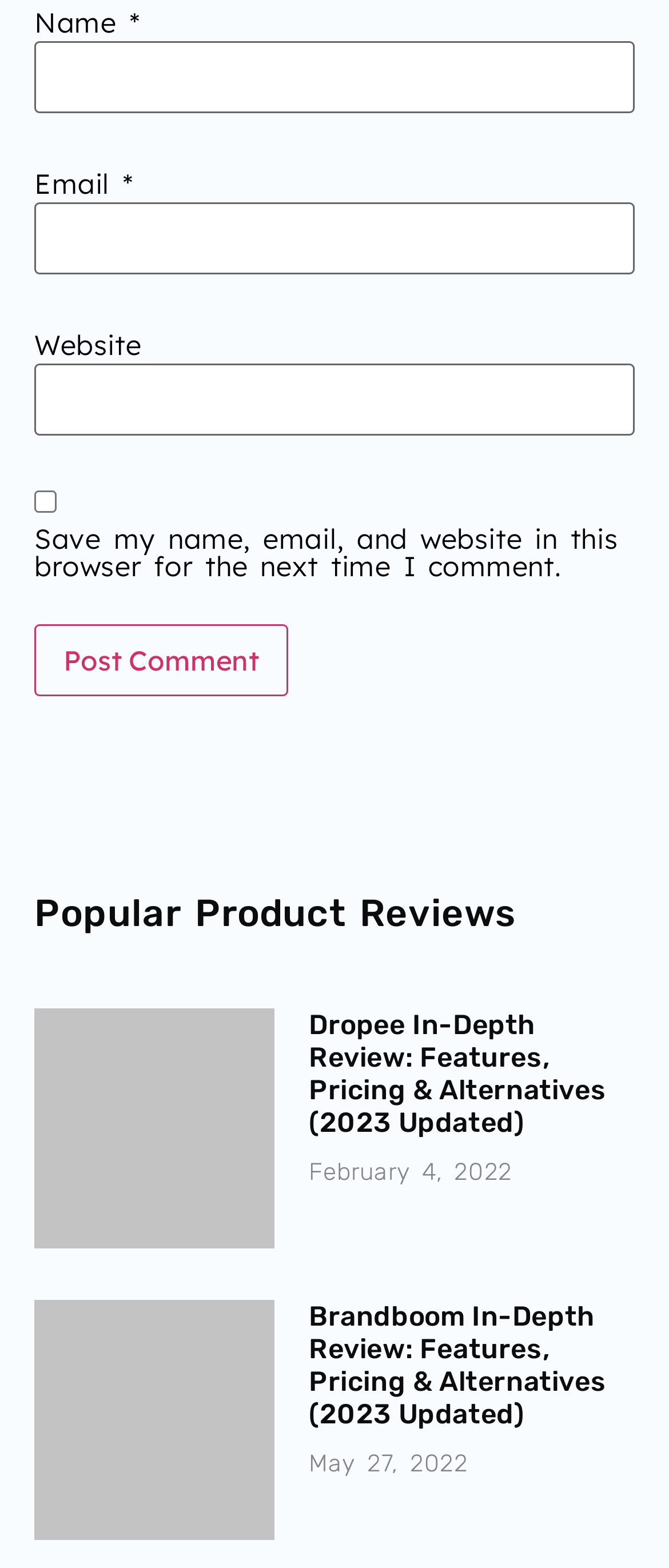What is the label of the first textbox?
Provide a one-word or short-phrase answer based on the image.

Name *